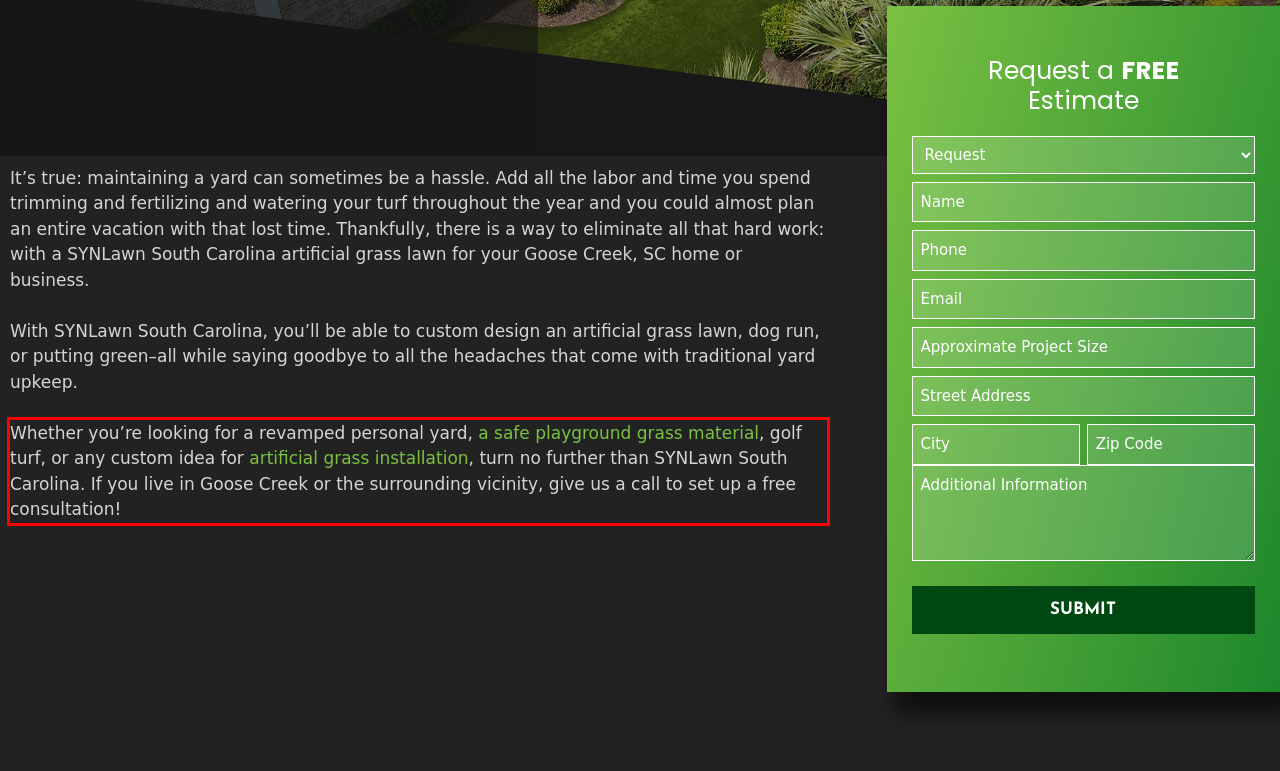Using the webpage screenshot, recognize and capture the text within the red bounding box.

Whether you’re looking for a revamped personal yard, a safe playground grass material, golf turf, or any custom idea for artificial grass installation, turn no further than SYNLawn South Carolina. If you live in Goose Creek or the surrounding vicinity, give us a call to set up a free consultation!